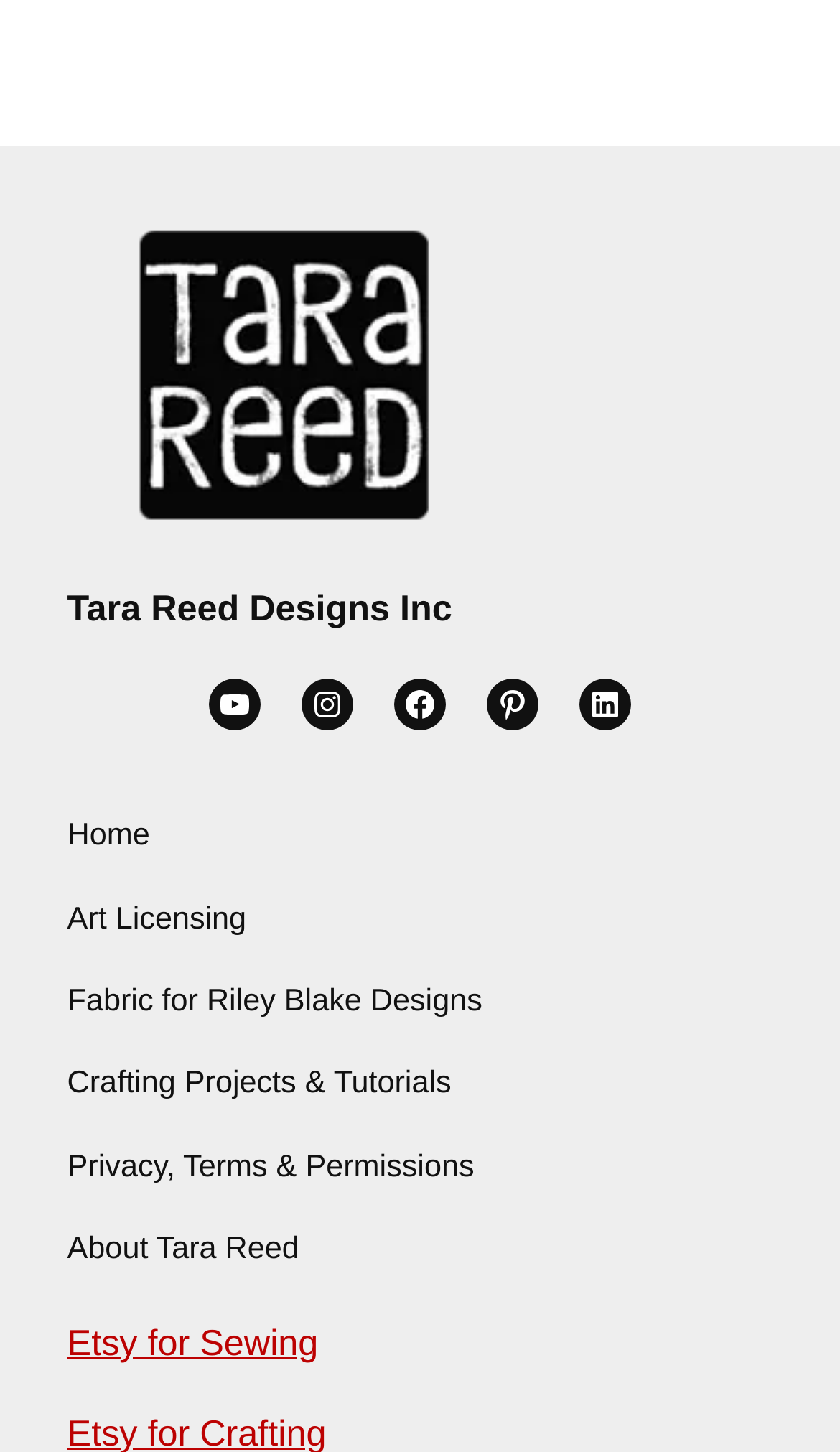How many links are there in the navigation menu?
Using the image, elaborate on the answer with as much detail as possible.

The navigation menu is located at the top of the webpage, and there are six links in the menu, which are Home, Art Licensing, Fabric for Riley Blake Designs, Crafting Projects & Tutorials, Privacy, Terms & Permissions, and About Tara Reed.